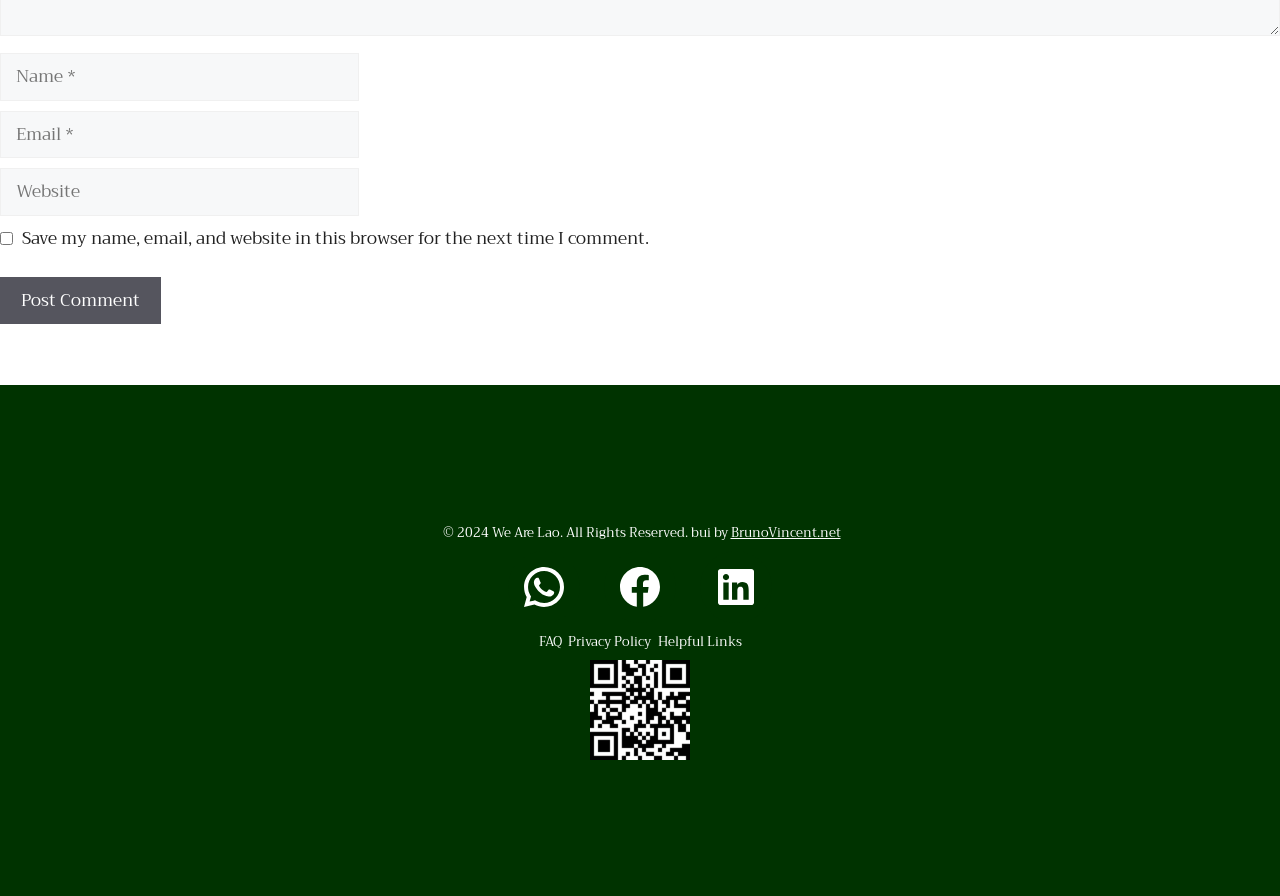Please find the bounding box coordinates of the element that you should click to achieve the following instruction: "Visit the LinkedIn page". The coordinates should be presented as four float numbers between 0 and 1: [left, top, right, bottom].

[0.547, 0.615, 0.603, 0.695]